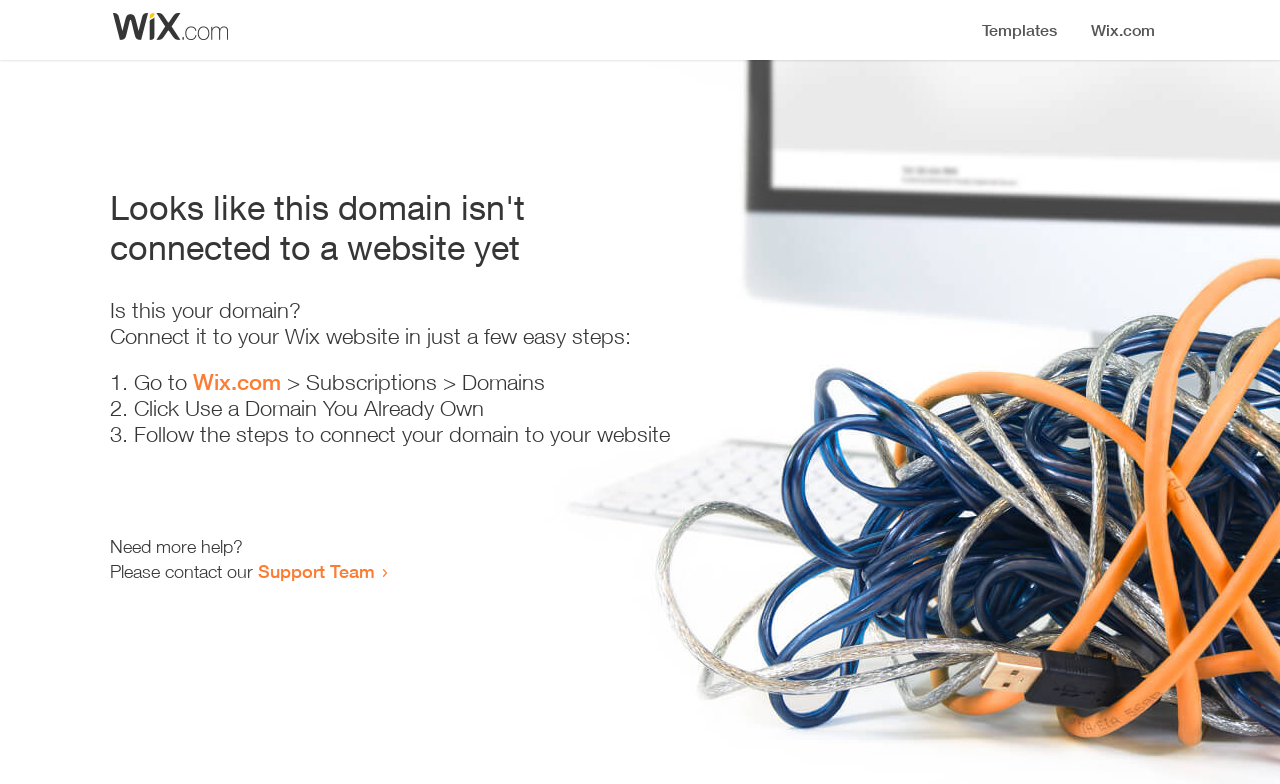Please give a short response to the question using one word or a phrase:
Who can I contact for more help?

Support Team